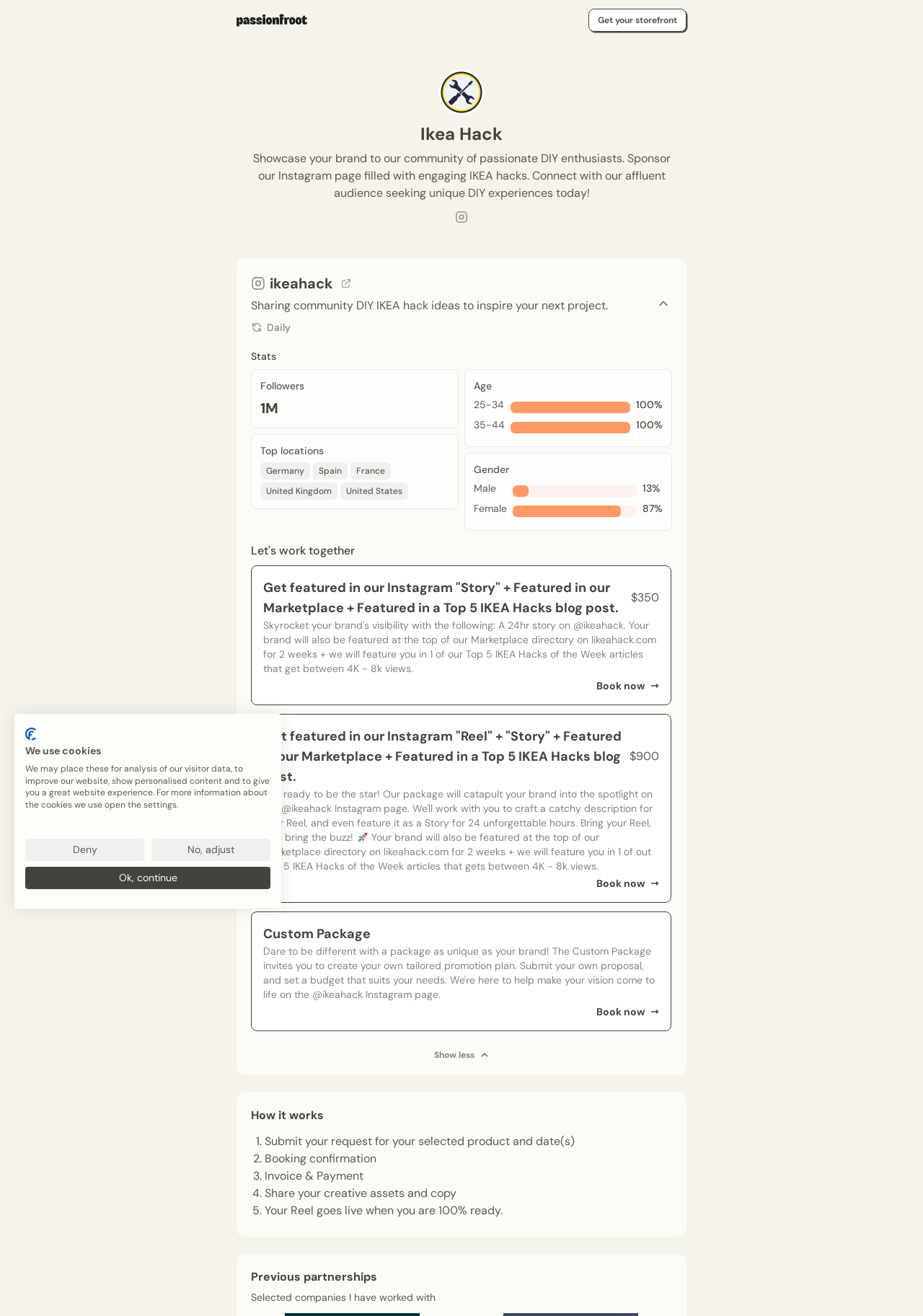Describe all the significant parts and information present on the webpage.

This webpage is about Passionfroot, a platform that offers sponsored content opportunities on its Instagram page, specifically focused on IKEA hacks. The page has a prominent header section with a link to "Get your storefront" and an image. Below this, there is a brief introduction to Passionfroot, describing it as a community of DIY enthusiasts.

The main content of the page is divided into sections. The first section showcases the benefits of sponsoring content on Passionfroot's Instagram page, including reaching an affluent audience and connecting with DIY enthusiasts. This section also features an accordion panel that can be expanded to show more information.

The next section displays statistics about the Instagram page, including the number of followers (1 million), top locations, and demographics such as age and gender. This section also features progress bars to visualize the data.

Following this, there are three packages offered for sponsored content: "Get featured in our Instagram 'Story'", "Get featured in our Instagram 'Reel' + 'Story'", and "Custom Package". Each package has a brief description, and a "Book now" button.

Below these packages, there is a section explaining how the sponsored content process works, with a step-by-step list of what to expect. This is followed by a section showcasing previous partnerships with selected companies.

At the bottom of the page, there is a section about cookies, explaining how they are used to improve the website experience and provide personalized content. There are also buttons to deny, adjust, or accept the use of cookies.